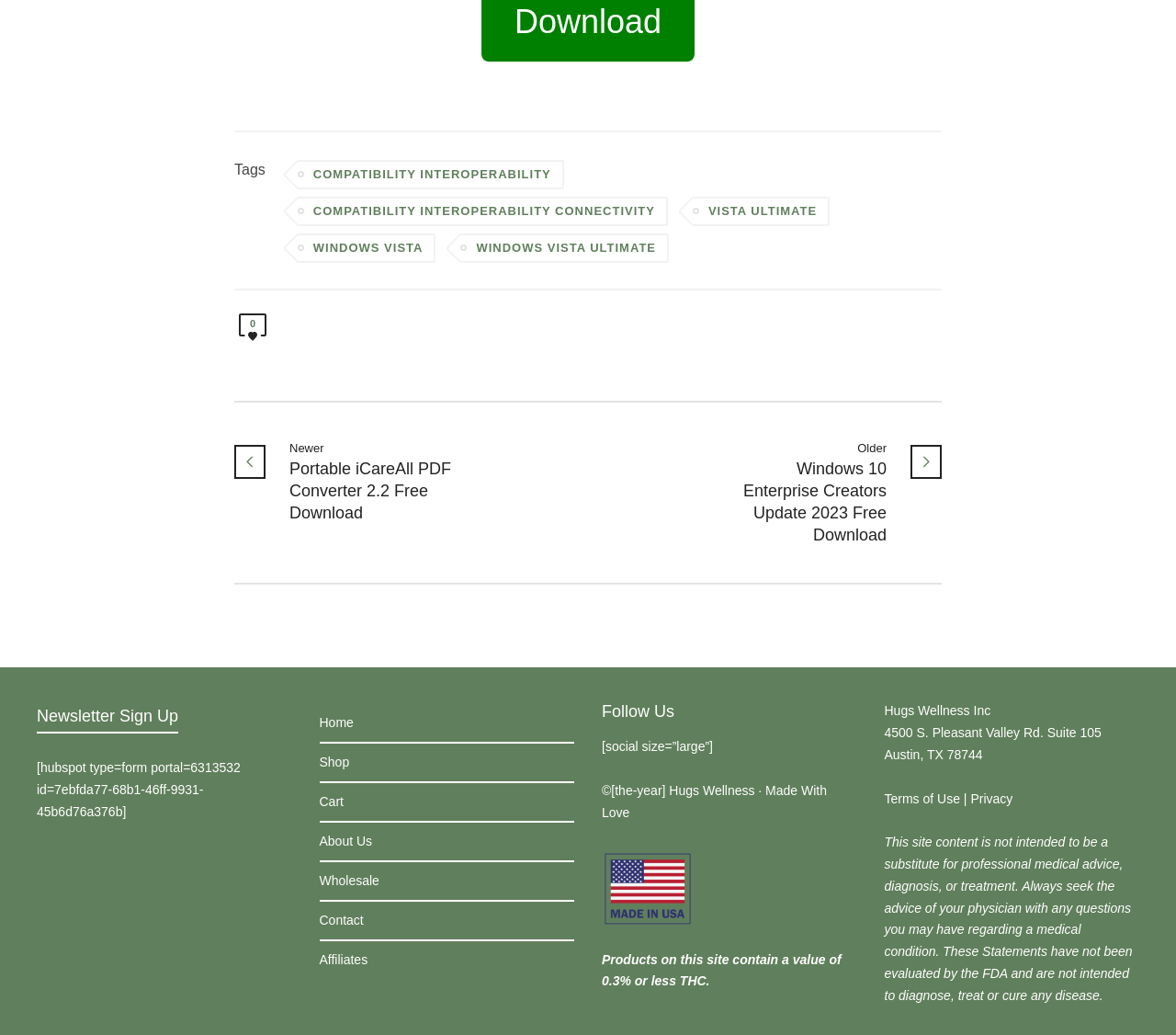Could you find the bounding box coordinates of the clickable area to complete this instruction: "Download a file"?

[0.409, 0.02, 0.591, 0.034]